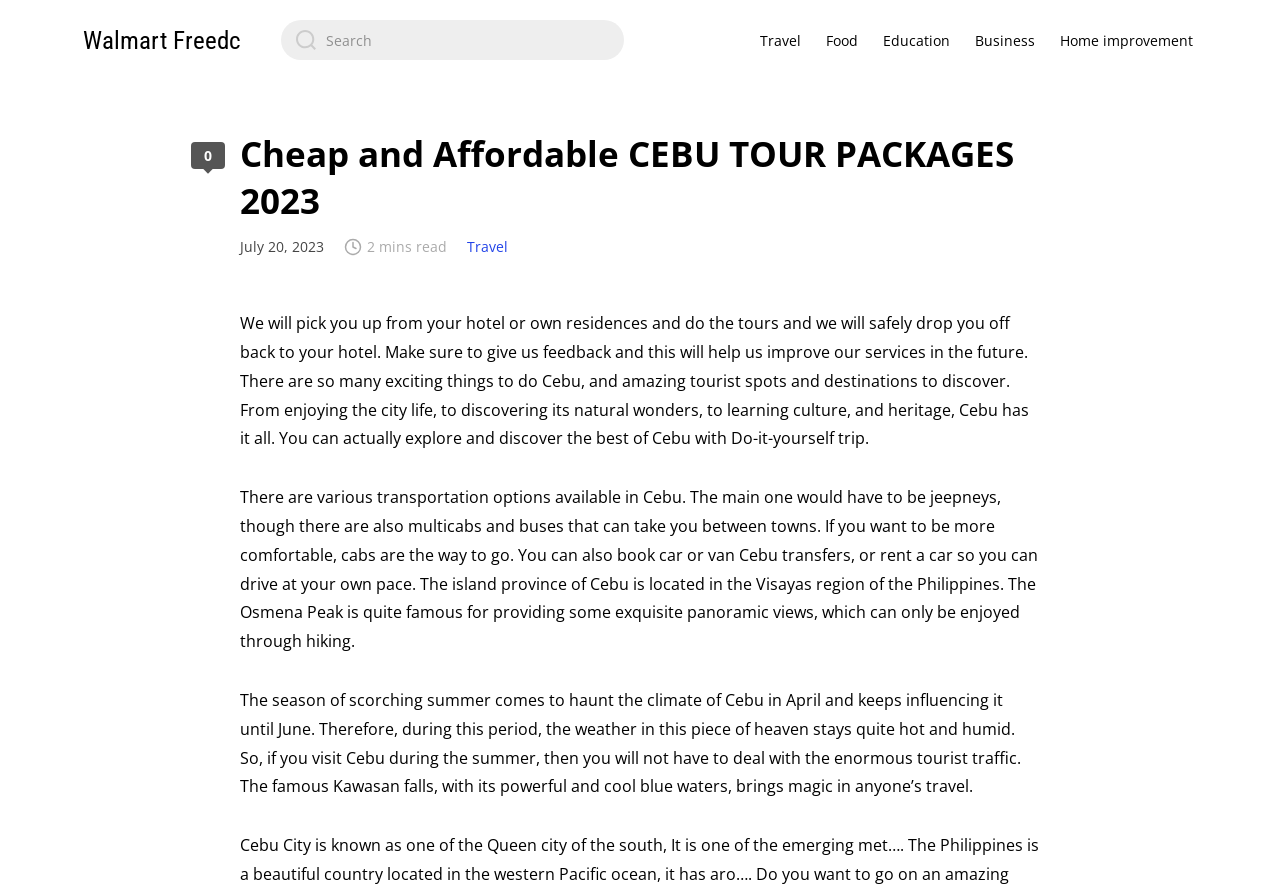Pinpoint the bounding box coordinates of the area that must be clicked to complete this instruction: "Read the Policy Monitor Weekly Digest".

None